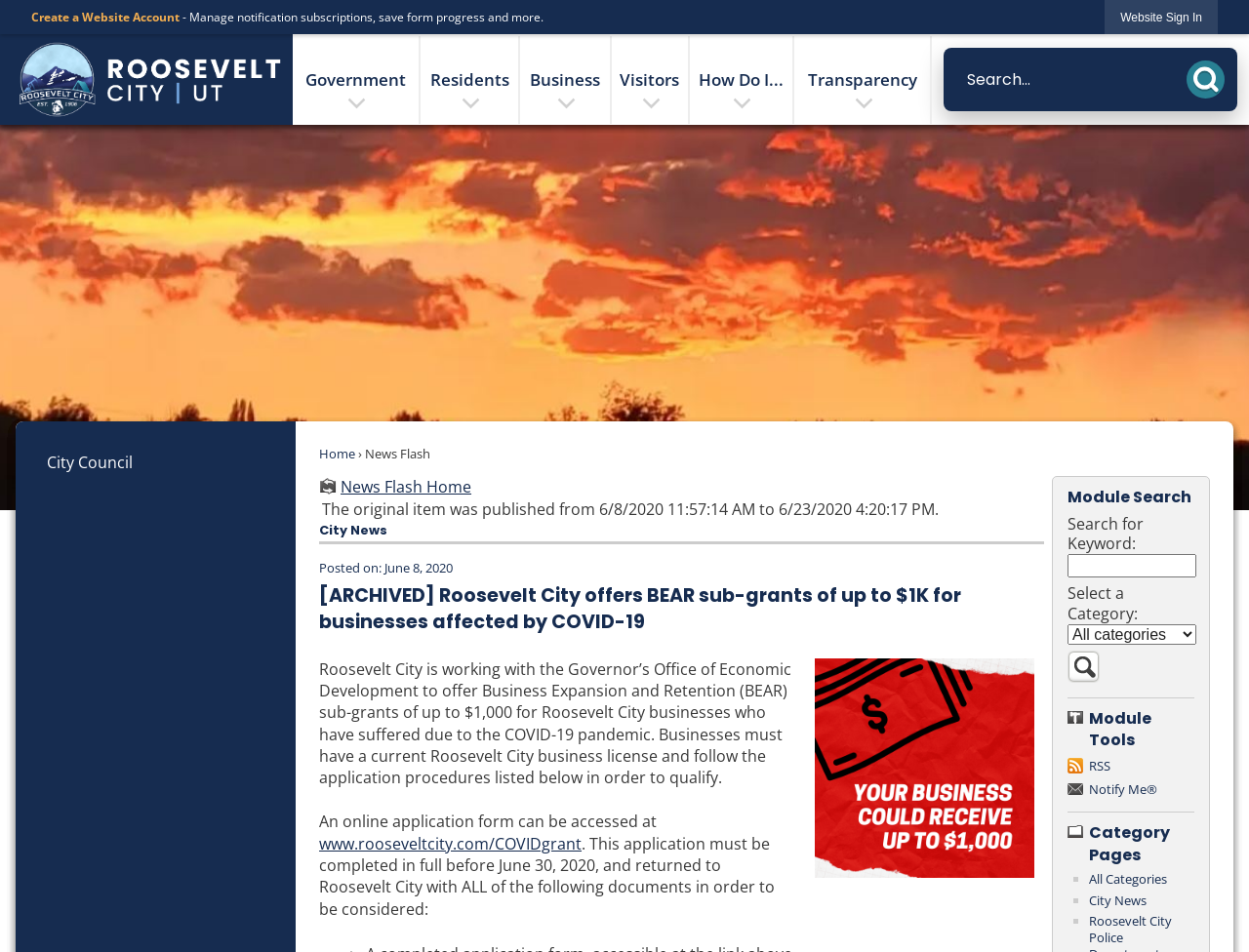Locate the bounding box coordinates of the clickable region necessary to complete the following instruction: "explore general design methods for mRNA drugs". Provide the coordinates in the format of four float numbers between 0 and 1, i.e., [left, top, right, bottom].

None